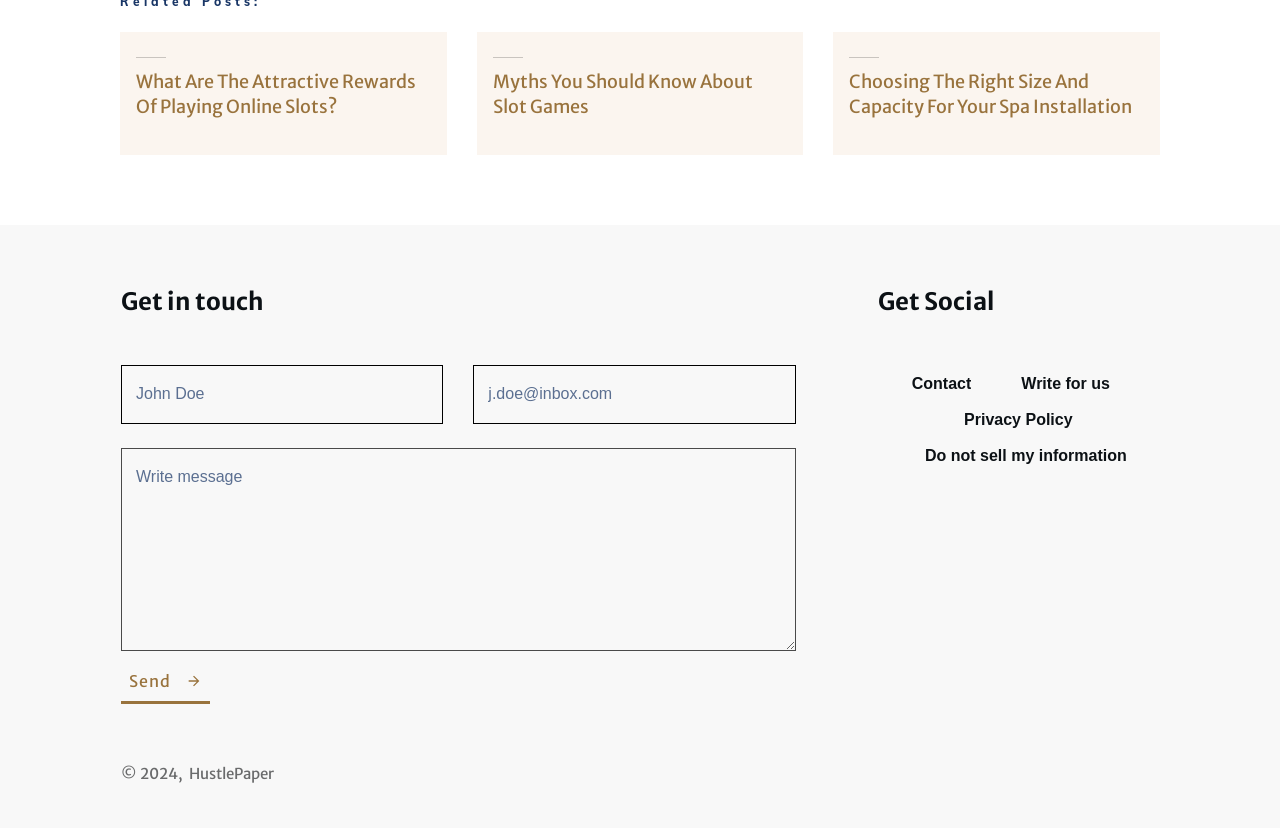Please mark the bounding box coordinates of the area that should be clicked to carry out the instruction: "Click on 'Write for us'".

[0.798, 0.445, 0.867, 0.483]